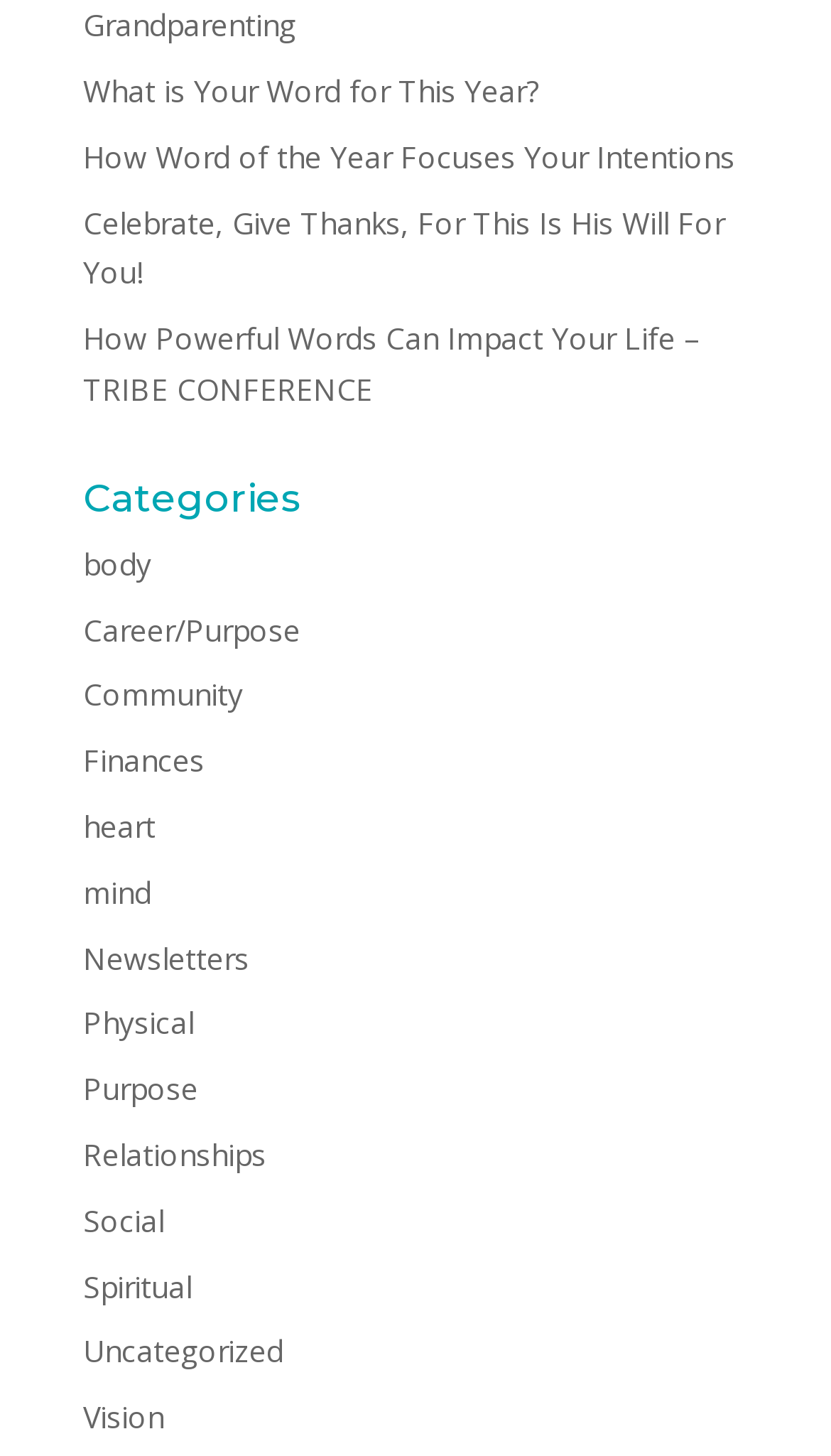Please give a concise answer to this question using a single word or phrase: 
What is the first link on the webpage?

What is Your Word for This Year?